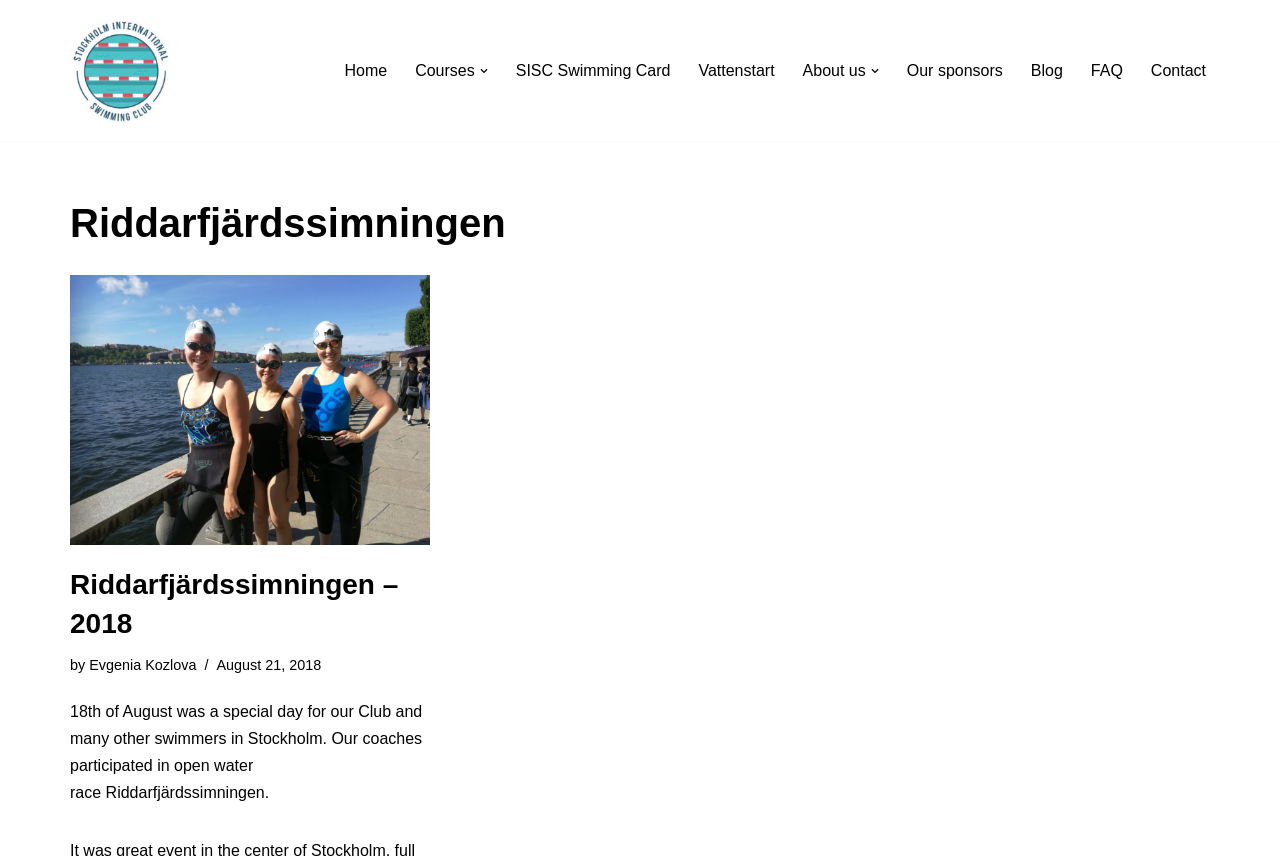Generate an in-depth caption that captures all aspects of the webpage.

The webpage is about Riddarfjärdssimningen, a swimming club in Stockholm. At the top left, there is a link to skip to the content. Next to it, there is a link to the Stockholm International Swimming Club. 

On the top navigation bar, there are several links, including "Home", "Courses", "SISC Swimming Card", "Vattenstart", "About us", "Our sponsors", "Blog", "FAQ", and "Contact". Some of these links have dropdown menus, indicated by a small image of a dropdown arrow.

Below the navigation bar, there is a heading that reads "Riddarfjärdssimningen". Underneath, there is a link to "Riddarfjärdssimningen – 2018" and a heading with the same title. The heading is followed by a link to the same title again, and then a text that reads "by Evgenia Kozlova" with a timestamp of August 21, 2018.

The main content of the page starts with a text that describes a special day for the club and many other swimmers in Stockholm, which is the 18th of August. The text then mentions that the club's coaches participated in an open water race, and provides a link to "Our coaches" and "Riddarfjärdssimningen" respectively. The text ends with a period.